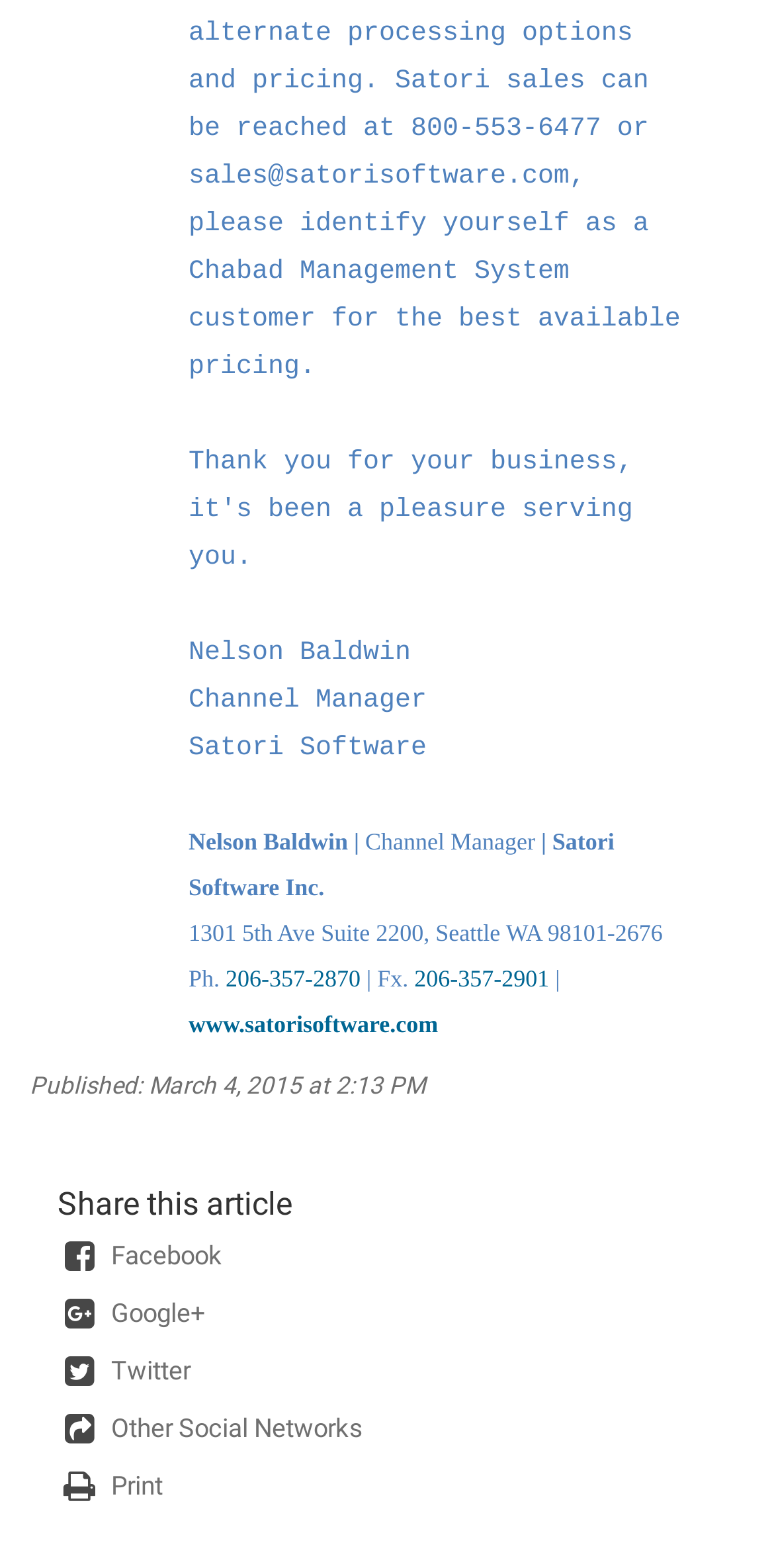Reply to the question with a single word or phrase:
What is the website of the author's company?

www.satorisoftware.com